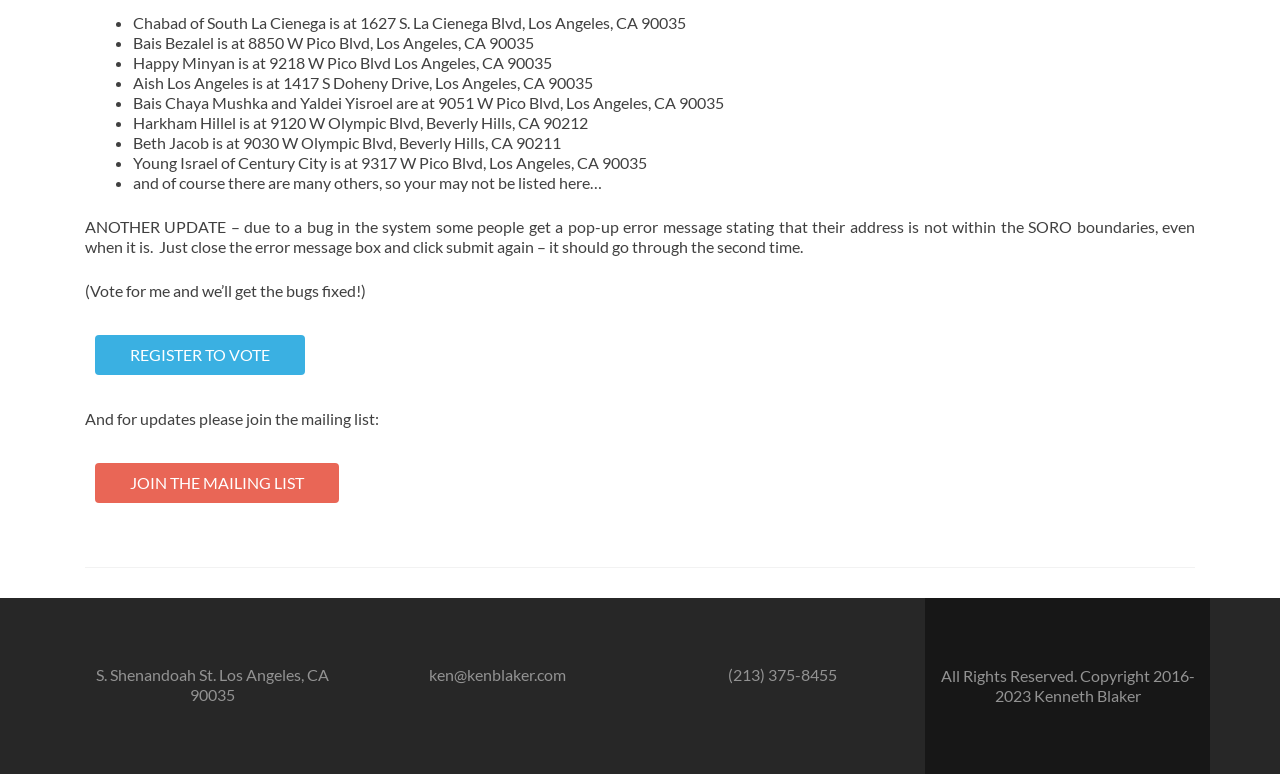Provide the bounding box coordinates of the HTML element this sentence describes: "Join the mailing list". The bounding box coordinates consist of four float numbers between 0 and 1, i.e., [left, top, right, bottom].

[0.074, 0.598, 0.265, 0.65]